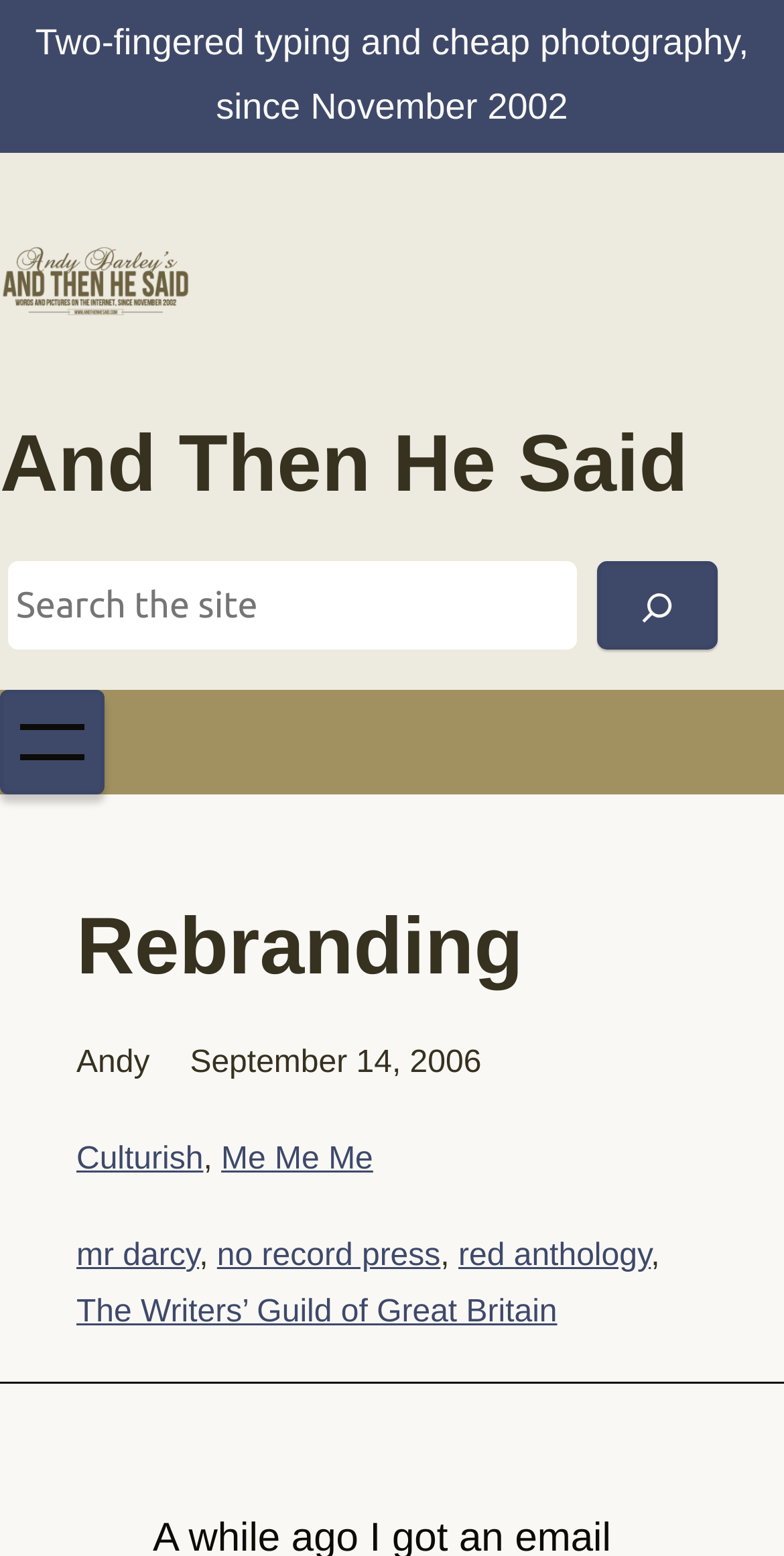What is the date mentioned in the webpage?
Can you offer a detailed and complete answer to this question?

The date 'September 14, 2006' is mentioned in the webpage, which can be found in the section below the main heading 'Rebranding'.